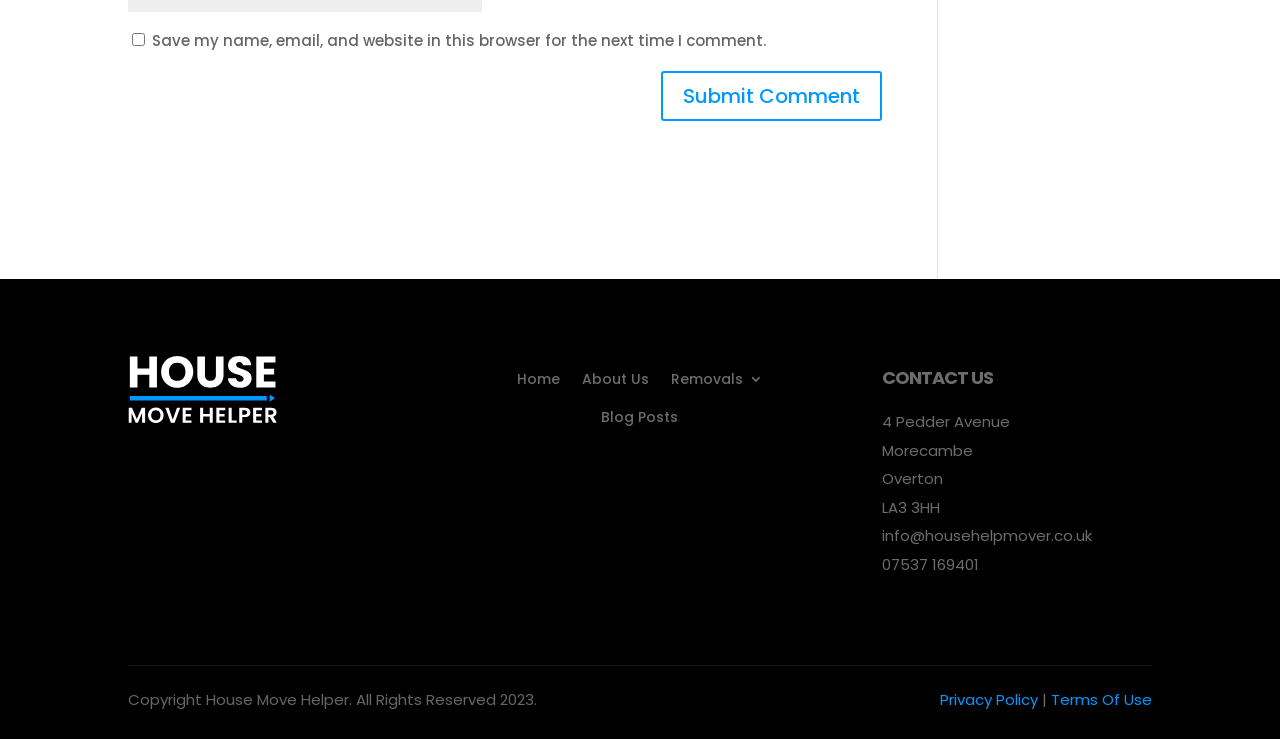Locate the bounding box of the UI element described in the following text: "About Us".

[0.455, 0.503, 0.507, 0.533]